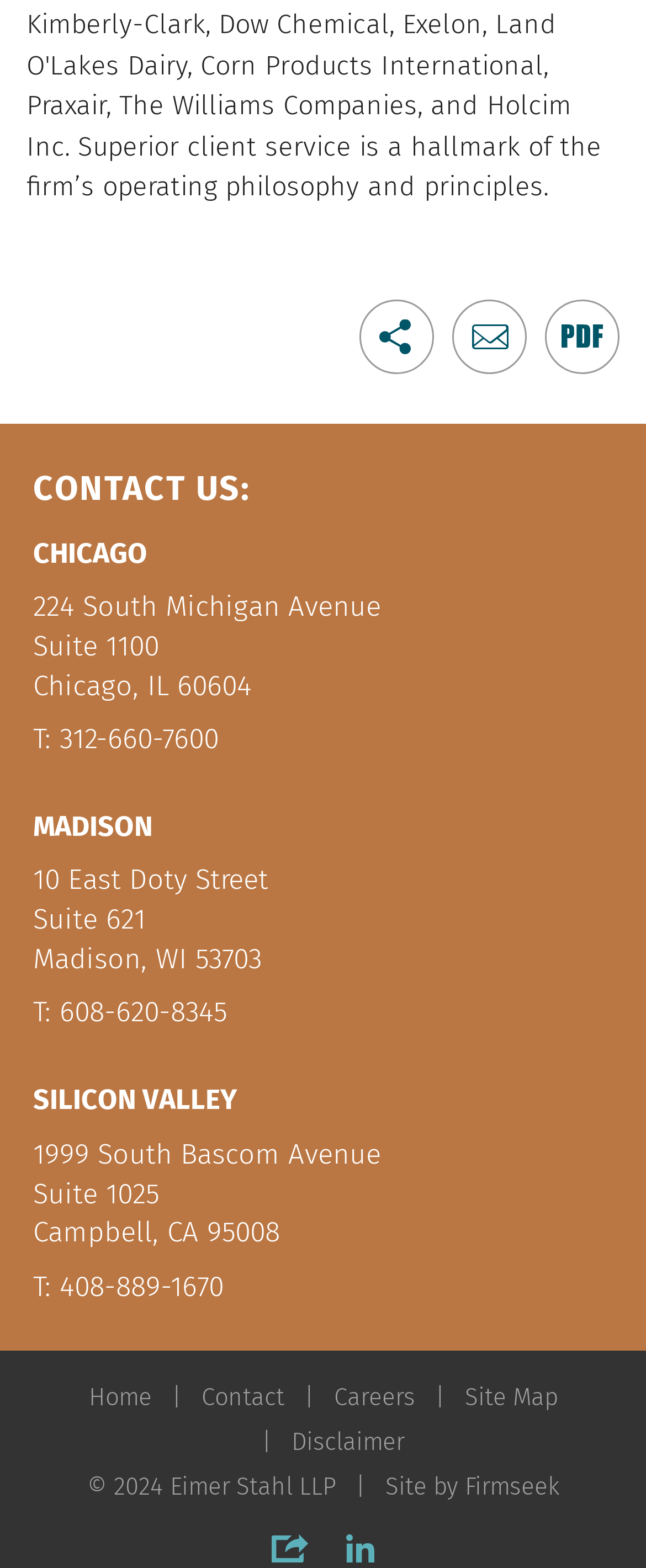How many offices are listed on the webpage?
Based on the screenshot, provide a one-word or short-phrase response.

3